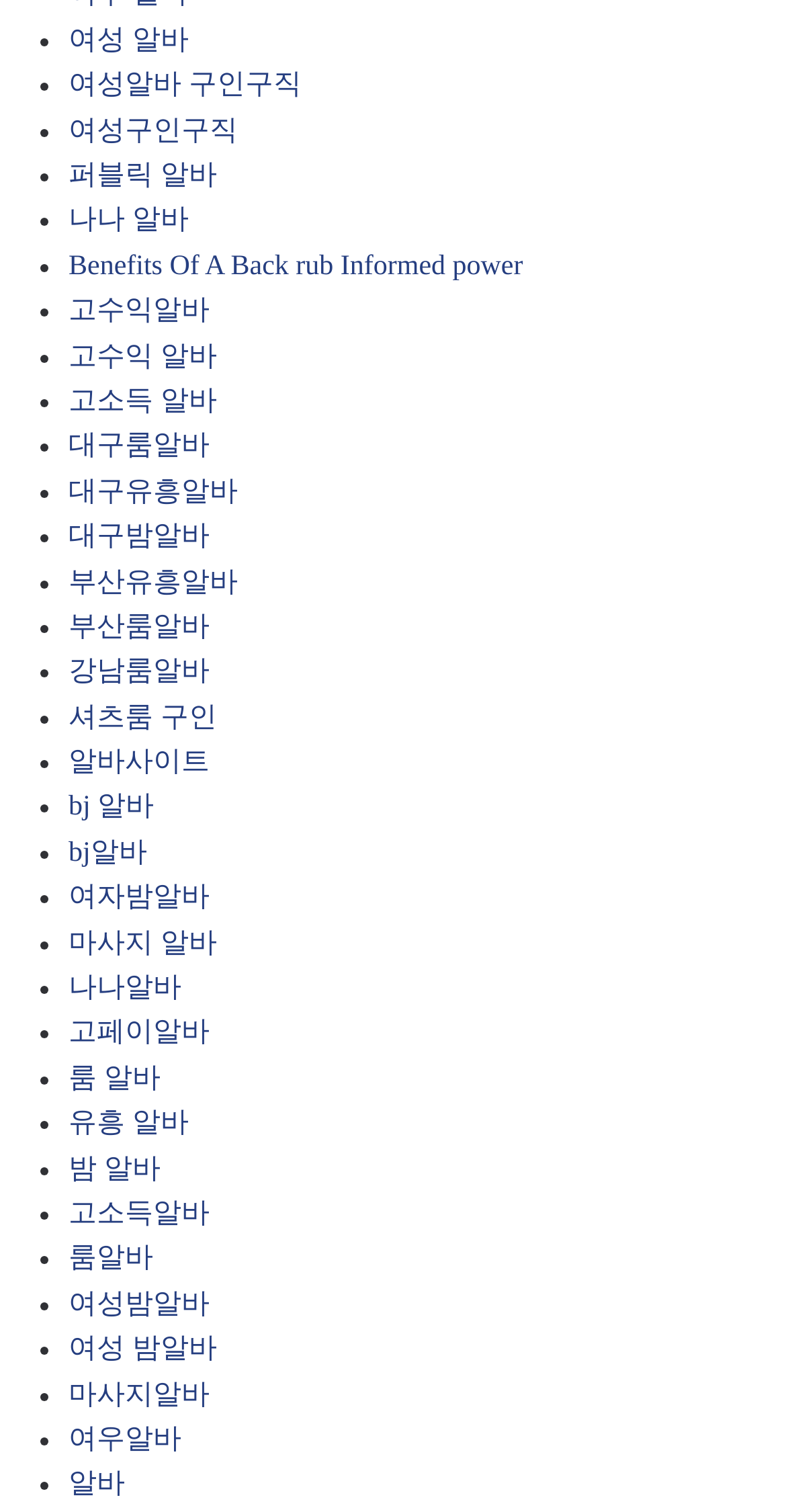What is the first link on the webpage?
Answer briefly with a single word or phrase based on the image.

여성 알바